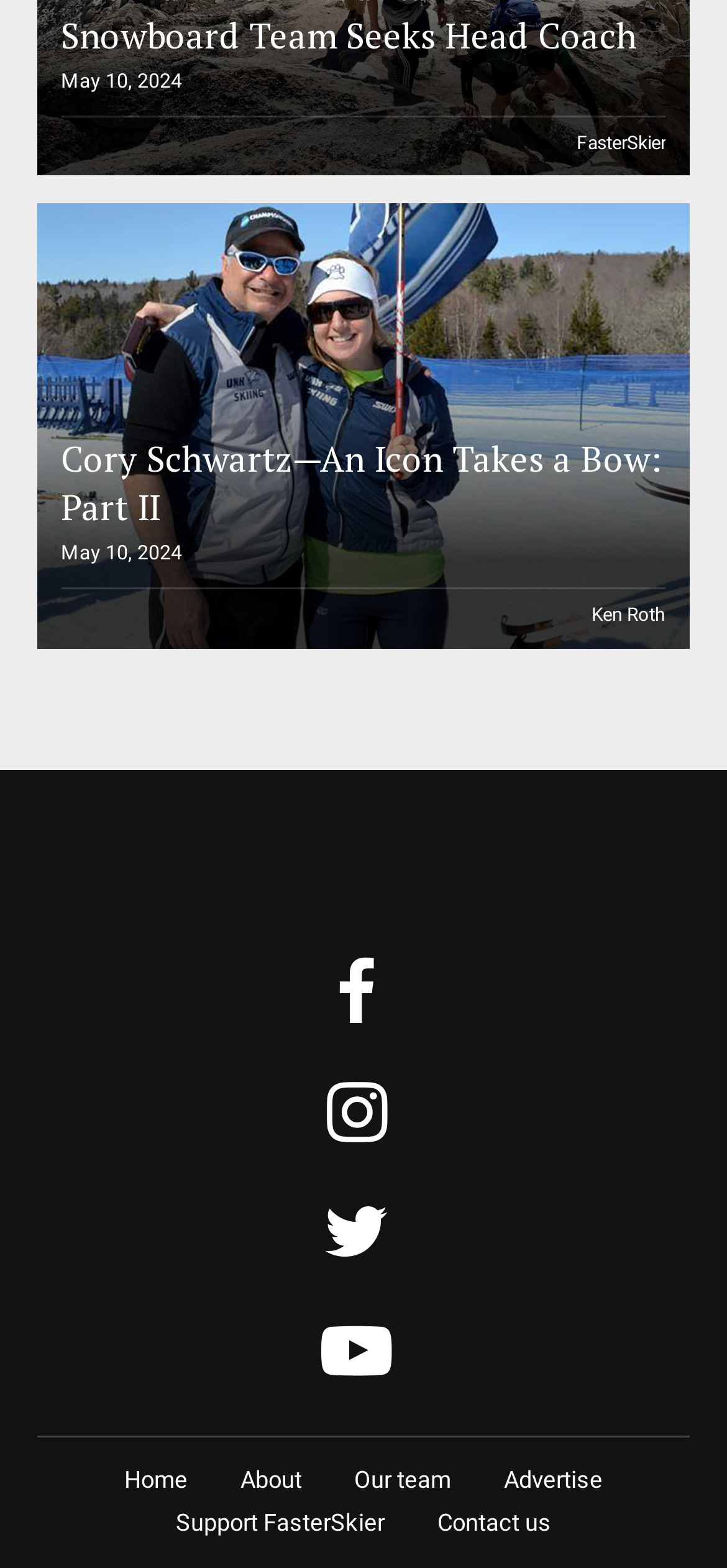Identify the bounding box coordinates for the region of the element that should be clicked to carry out the instruction: "Visit the Home page". The bounding box coordinates should be four float numbers between 0 and 1, i.e., [left, top, right, bottom].

[0.171, 0.935, 0.258, 0.953]